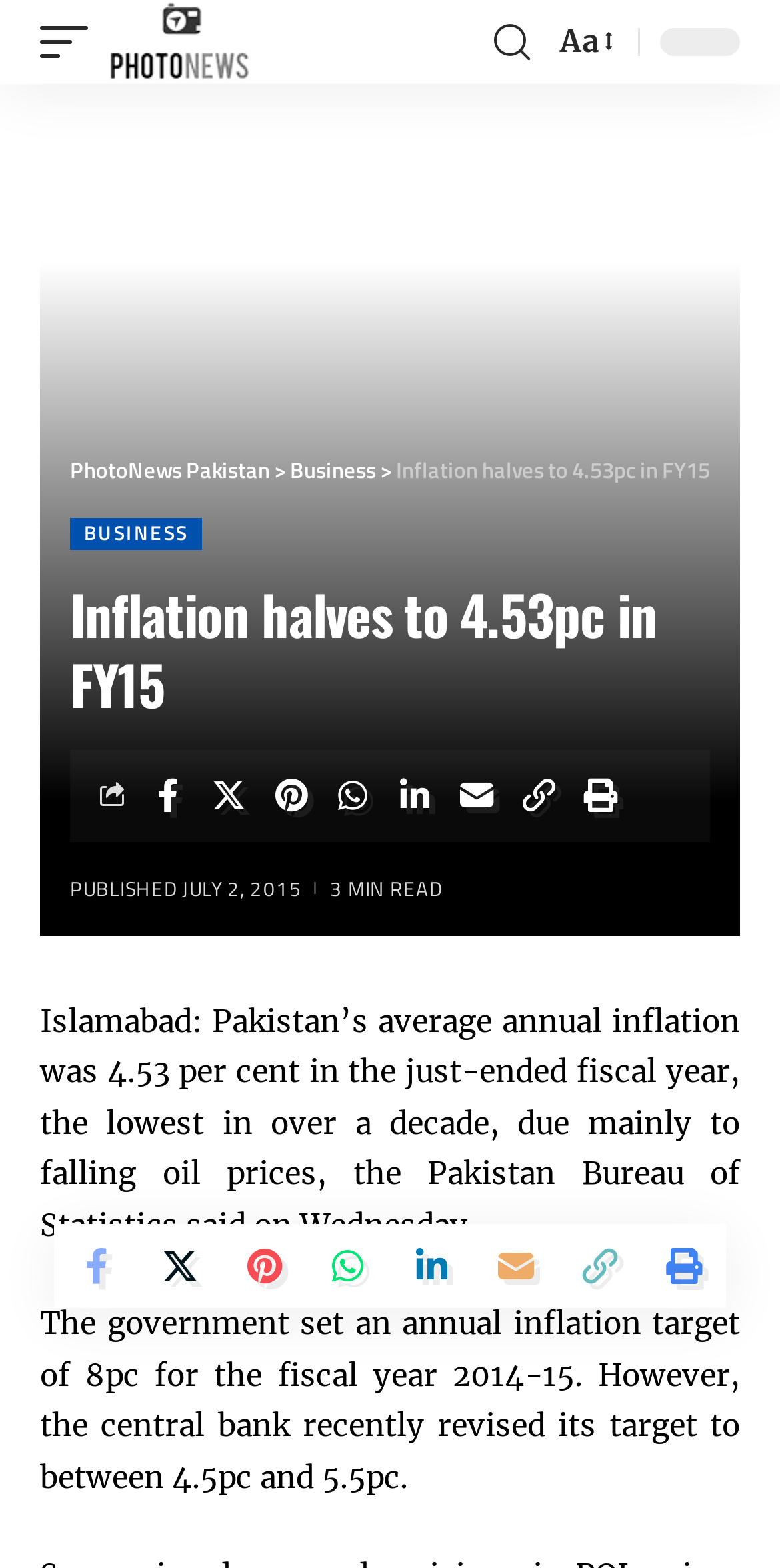Provide a one-word or one-phrase answer to the question:
What is the purpose of the icons below the article?

Sharing options